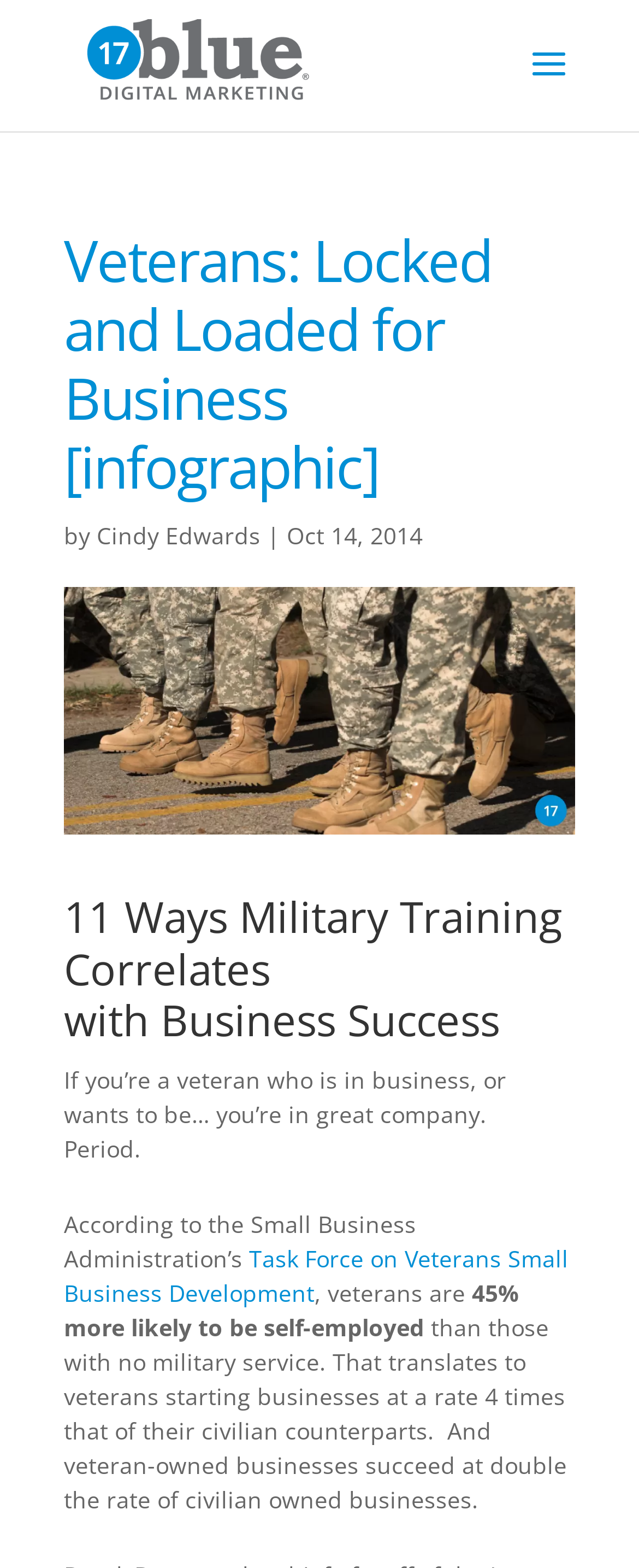Describe the entire webpage, focusing on both content and design.

The webpage is about the correlation between military training and business success, specifically highlighting the advantages of veterans in entrepreneurship. At the top left, there is a link to "17Blue Digital Agency" accompanied by an image with the same name. Below this, there is a heading that reads "Veterans: Locked and Loaded for Business [infographic]" followed by the author's name "Cindy Edwards" and the date "Oct 14, 2014".

The main content of the page is an infographic, which is represented by a large image that spans most of the page's width. Above the infographic, there is a heading that summarizes the content: "11 Ways Military Training Correlates with Business Success". 

Below the infographic, there are several paragraphs of text that provide more information on the topic. The text starts by mentioning that veterans who are in business or want to be are in great company. It then cites the Small Business Administration's Task Force on Veterans Small Business Development, stating that veterans are 45% more likely to be self-employed than those with no military service. The text concludes by highlighting the success rate of veteran-owned businesses, which is double that of civilian-owned businesses.